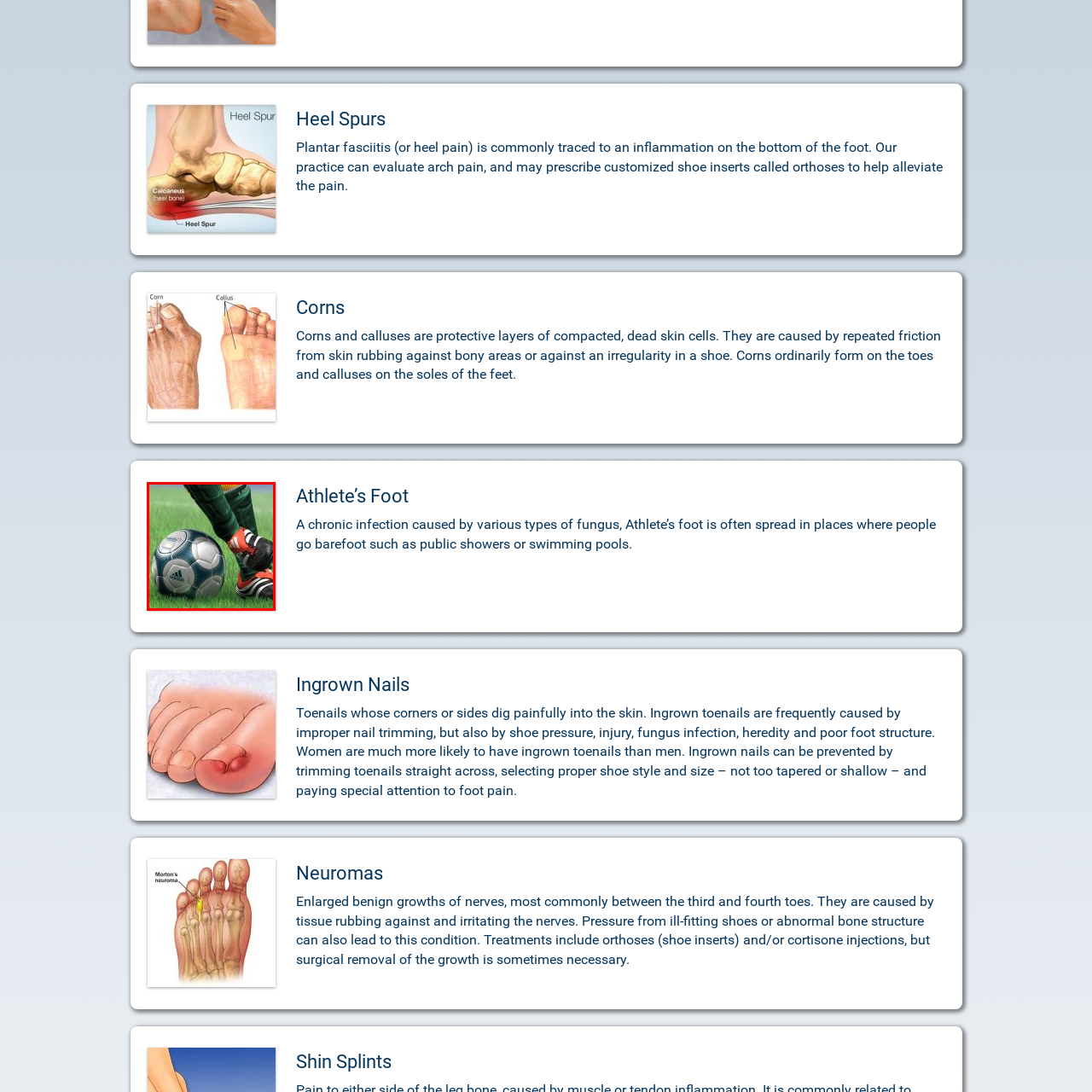Inspect the area enclosed by the red box and reply to the question using only one word or a short phrase: 
What is the color scheme of the soccer ball?

Silver and teal